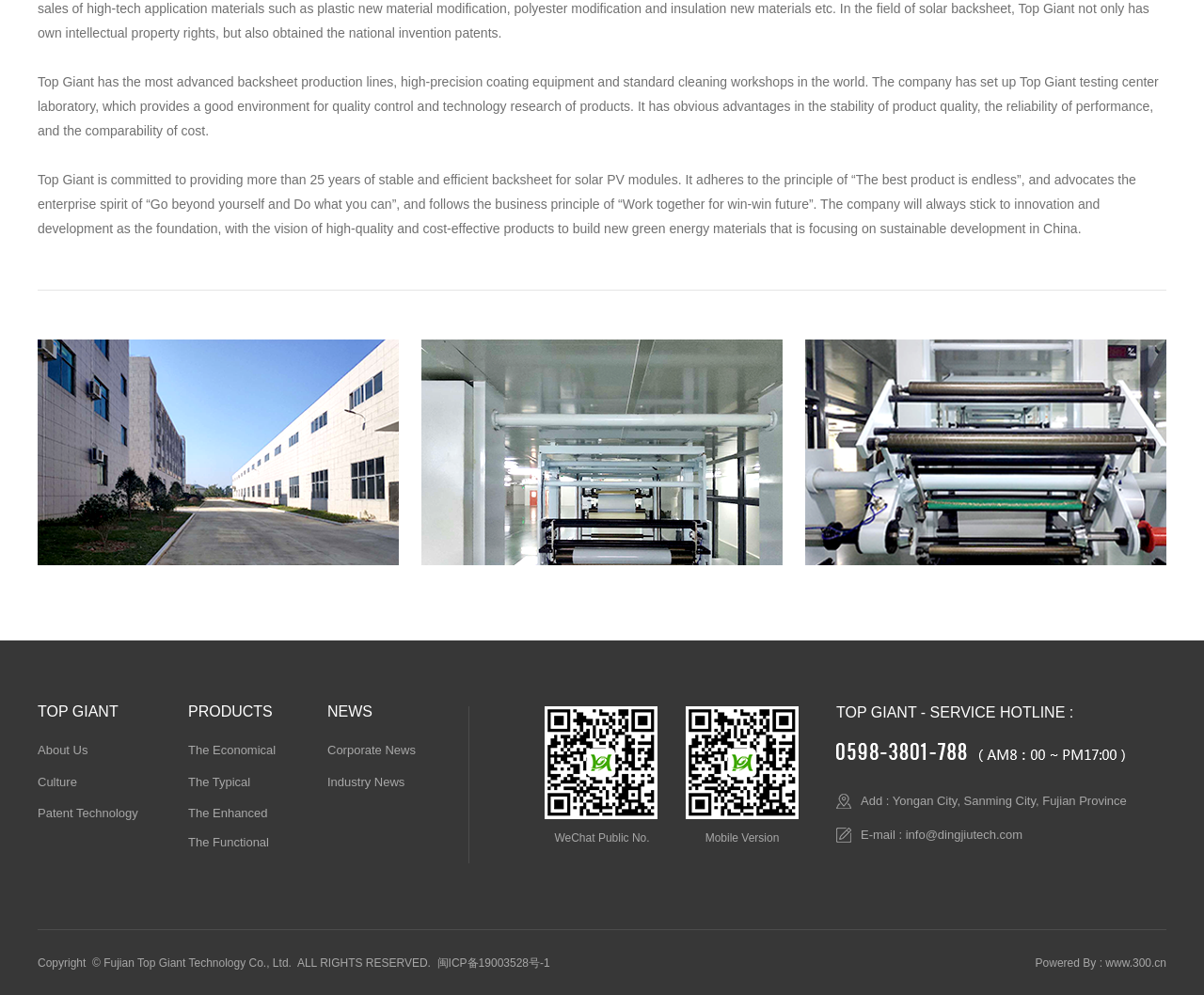What is the company name?
Refer to the image and provide a thorough answer to the question.

The company name is obtained from the link 'TOP GIANT' with bounding box coordinates [0.031, 0.707, 0.098, 0.723] and also from the StaticText 'TOP GIANT - SERVICE HOTLINE :' with bounding box coordinates [0.695, 0.708, 0.892, 0.724]